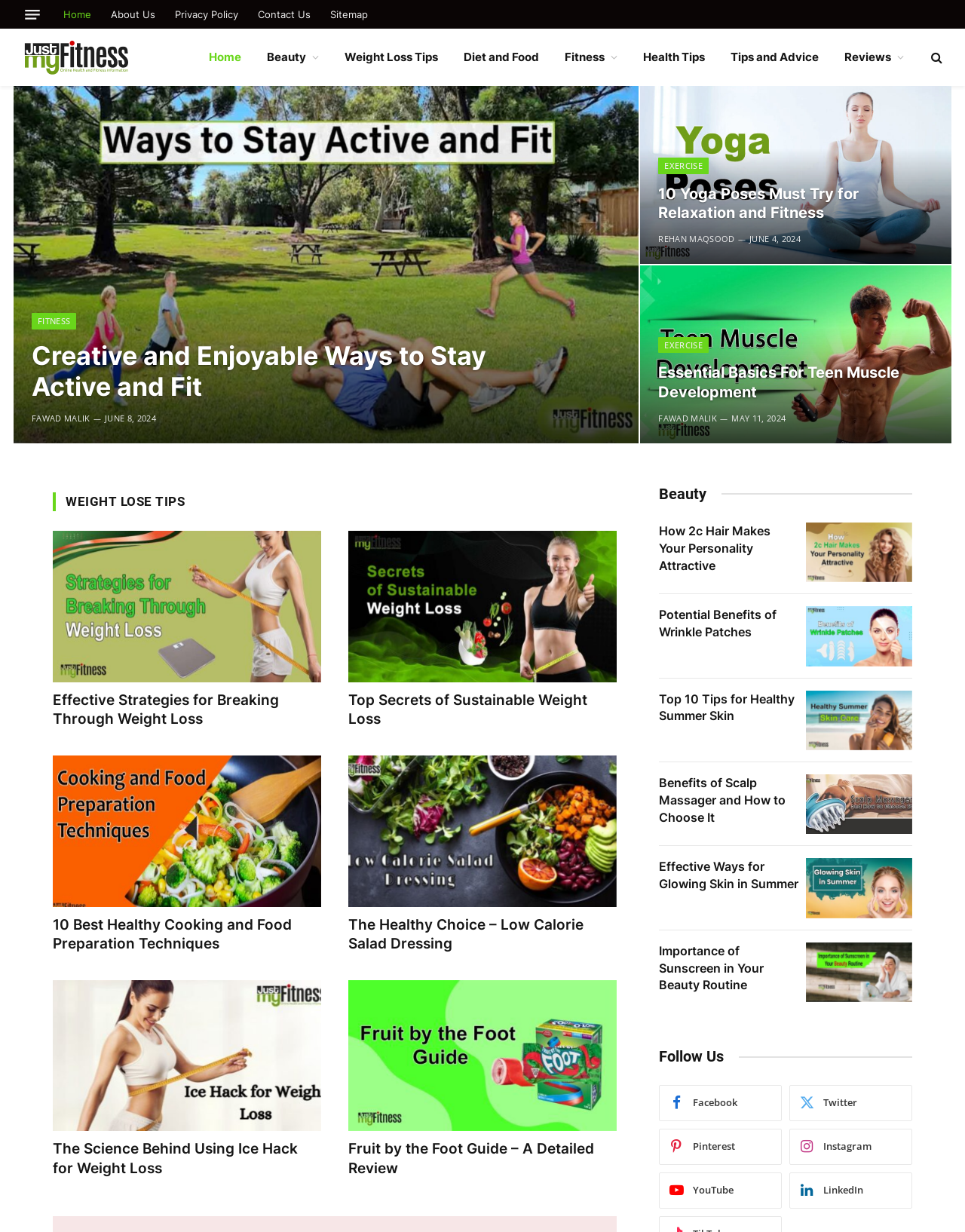For the element described, predict the bounding box coordinates as (top-left x, top-left y, bottom-right x, bottom-right y). All values should be between 0 and 1. Element description: Rehan Maqsood

[0.682, 0.189, 0.761, 0.198]